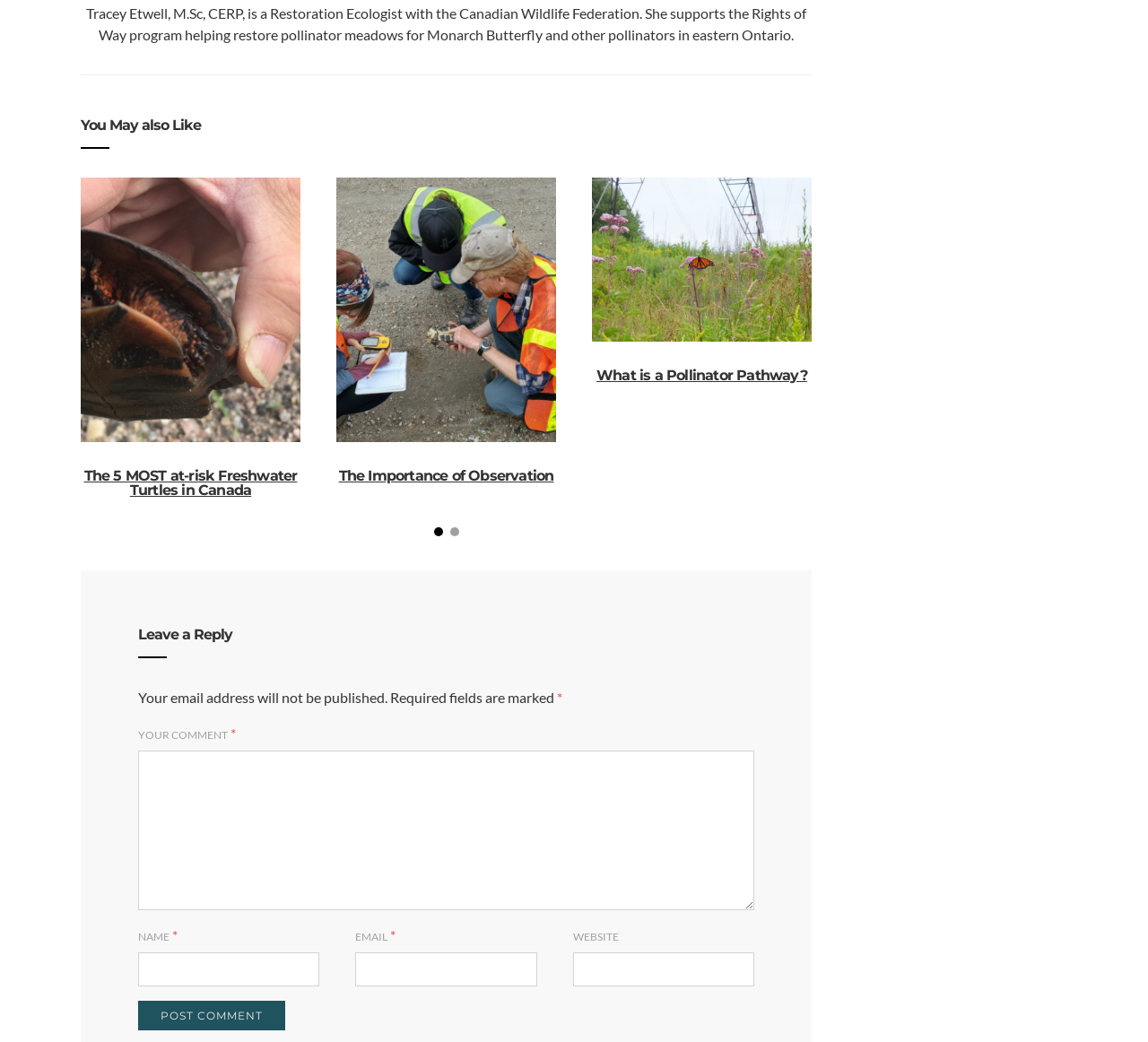Refer to the image and provide a thorough answer to this question:
Who is the Restoration Ecologist mentioned in the article?

The question asks about the Restoration Ecologist mentioned in the article. By reading the StaticText element with ID 191, we can find the answer, which is 'Tracey Etwell, M.Sc, CERP, is a Restoration Ecologist with the Canadian Wildlife Federation.' Therefore, the answer is 'Tracey Etwell'.